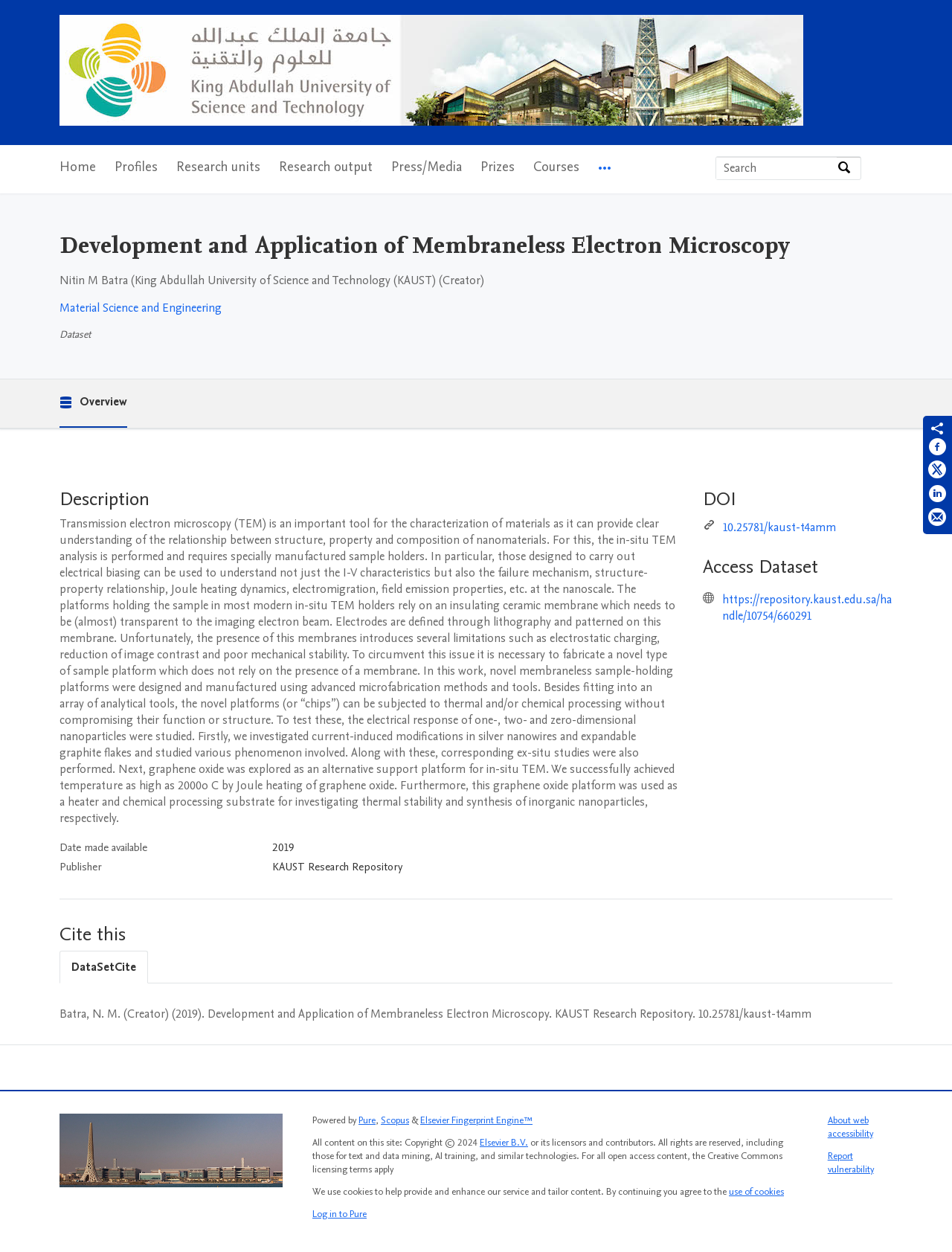Given the element description: "0More", predict the bounding box coordinates of the UI element it refers to, using four float numbers between 0 and 1, i.e., [left, top, right, bottom].

[0.628, 0.116, 0.642, 0.154]